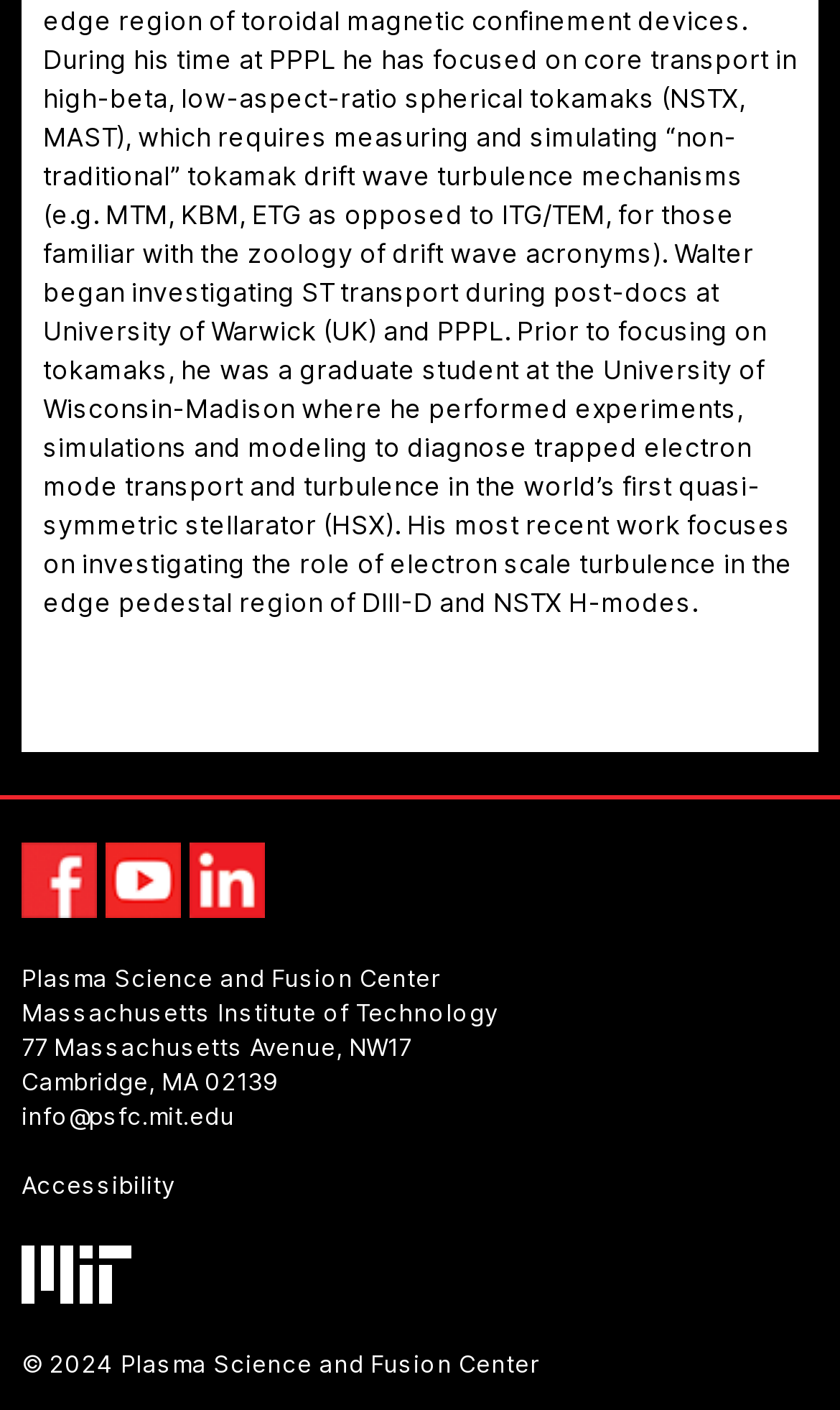Find the bounding box coordinates of the UI element according to this description: "title="Visit us on LinkedIn"".

[0.226, 0.597, 0.315, 0.65]